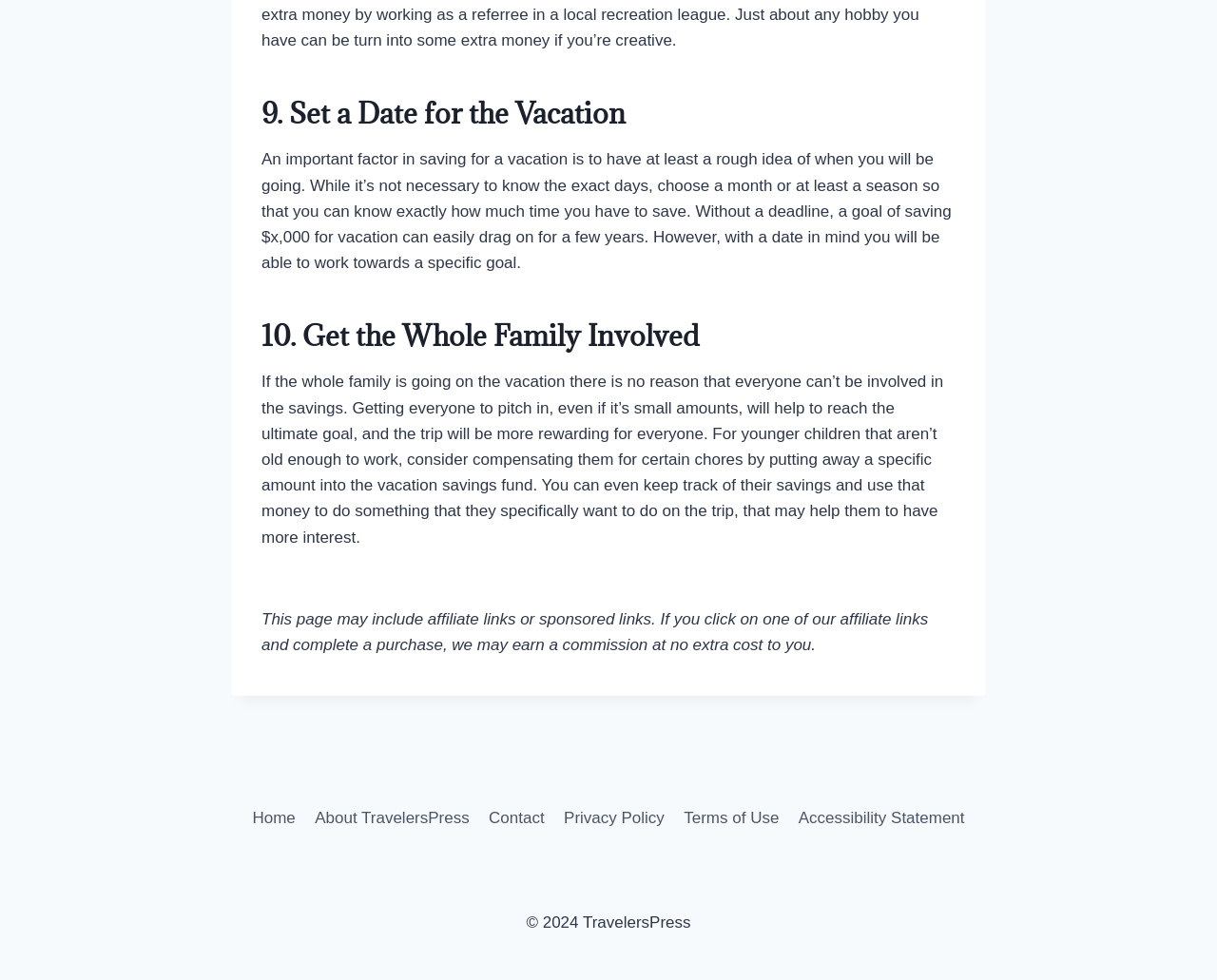Identify the bounding box for the UI element specified in this description: "Contact". The coordinates must be four float numbers between 0 and 1, formatted as [left, top, right, bottom].

[0.394, 0.817, 0.455, 0.853]